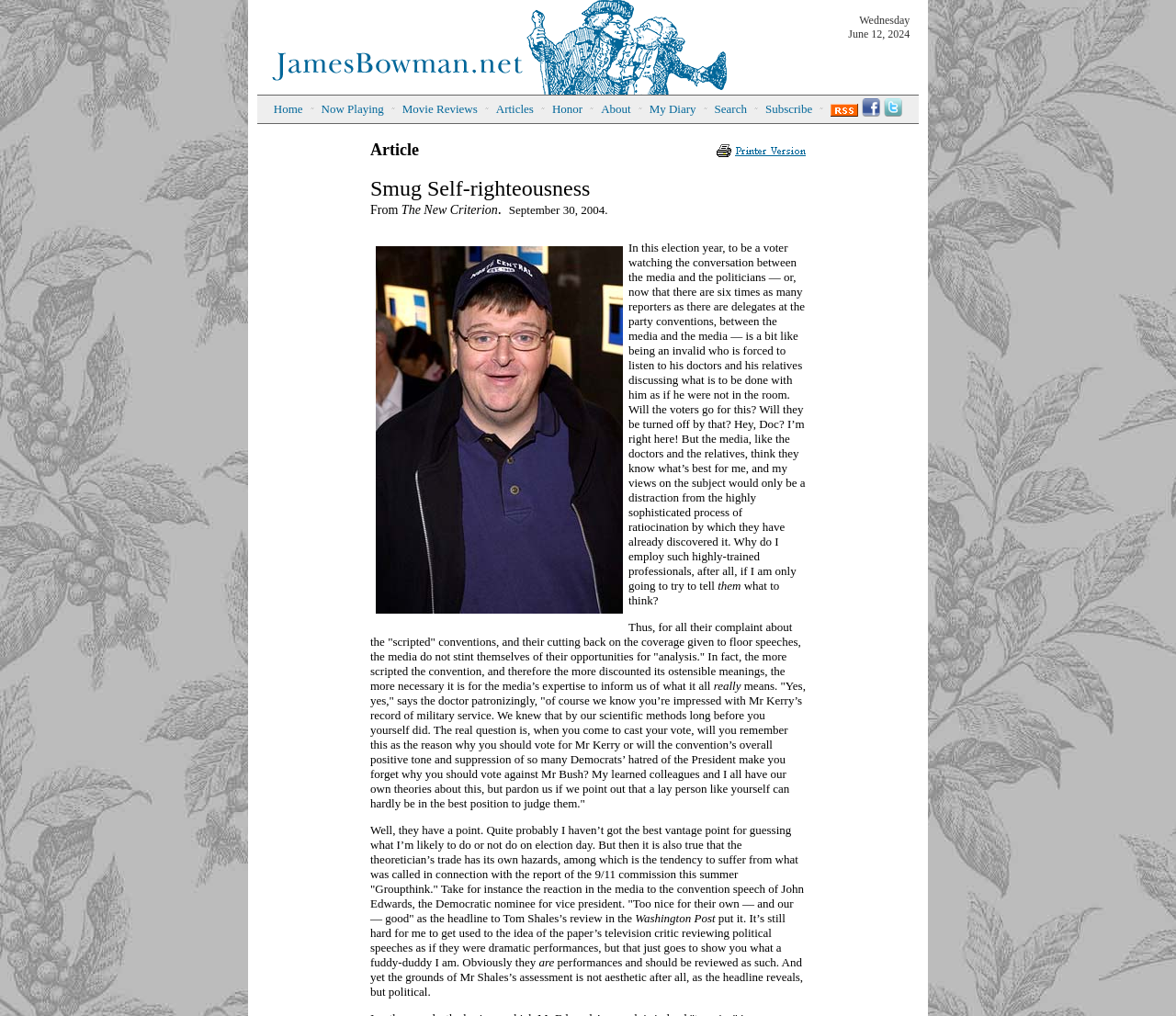Please determine the bounding box coordinates of the area that needs to be clicked to complete this task: 'Search for something'. The coordinates must be four float numbers between 0 and 1, formatted as [left, top, right, bottom].

[0.607, 0.094, 0.635, 0.121]